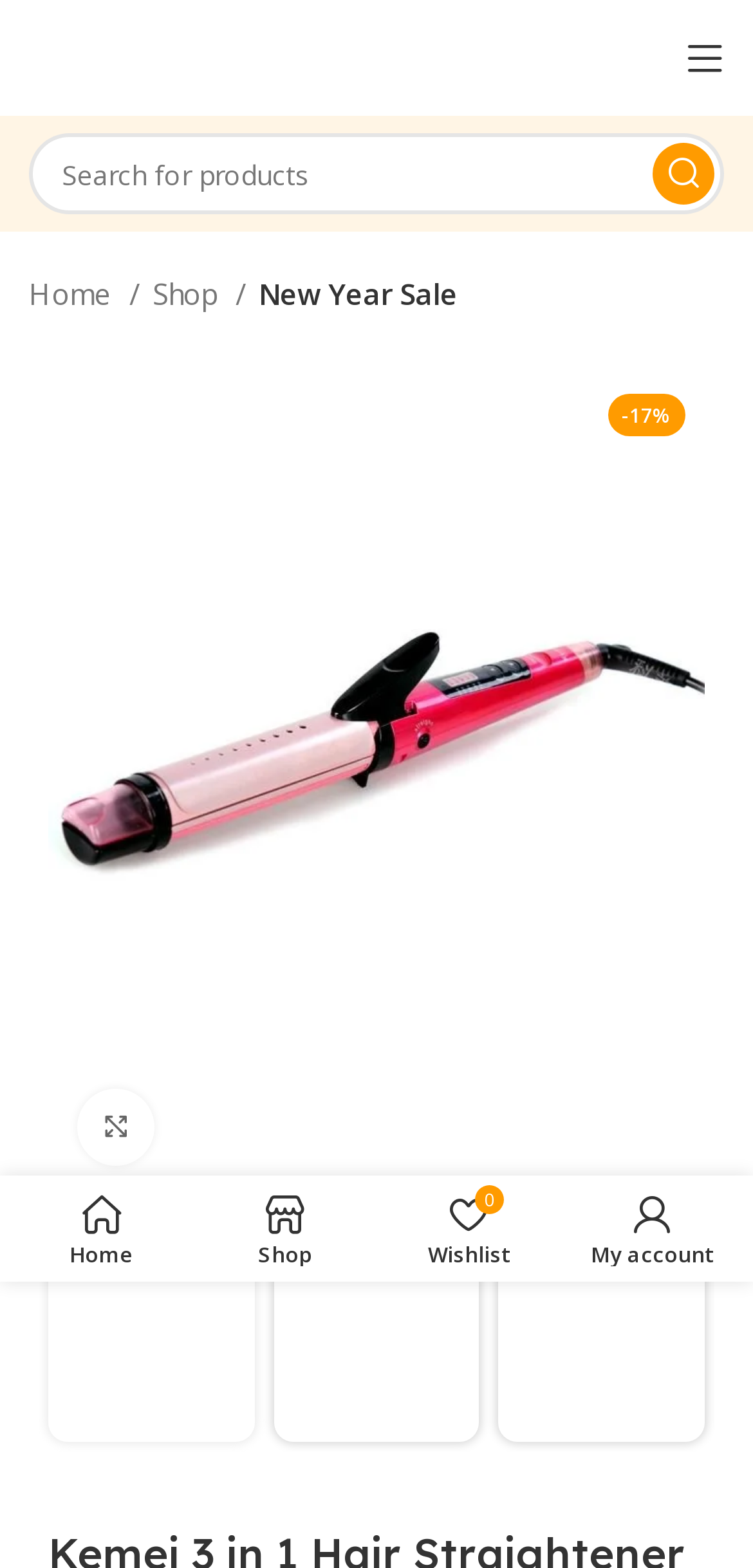Find the bounding box coordinates for the HTML element specified by: "alt="AutoBlog Plugin Logo"".

None